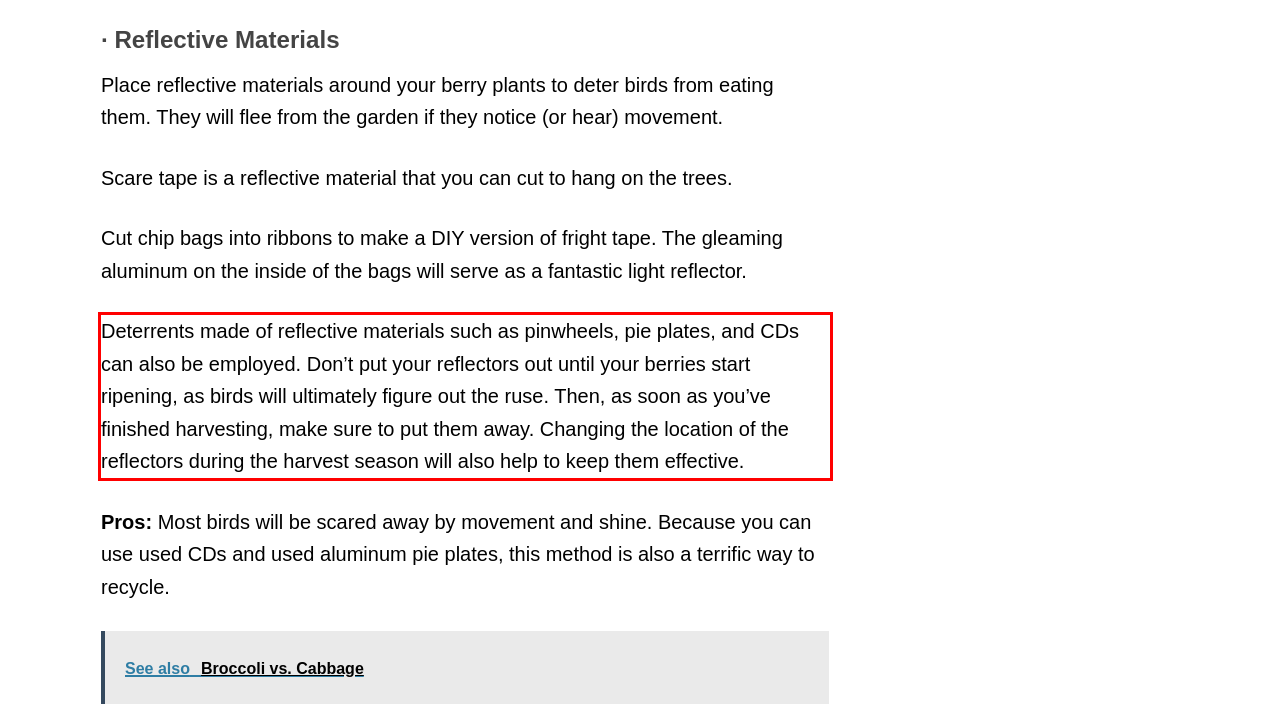Analyze the screenshot of the webpage and extract the text from the UI element that is inside the red bounding box.

Deterrents made of reflective materials such as pinwheels, pie plates, and CDs can also be employed. Don’t put your reflectors out until your berries start ripening, as birds will ultimately figure out the ruse. Then, as soon as you’ve finished harvesting, make sure to put them away. Changing the location of the reflectors during the harvest season will also help to keep them effective.